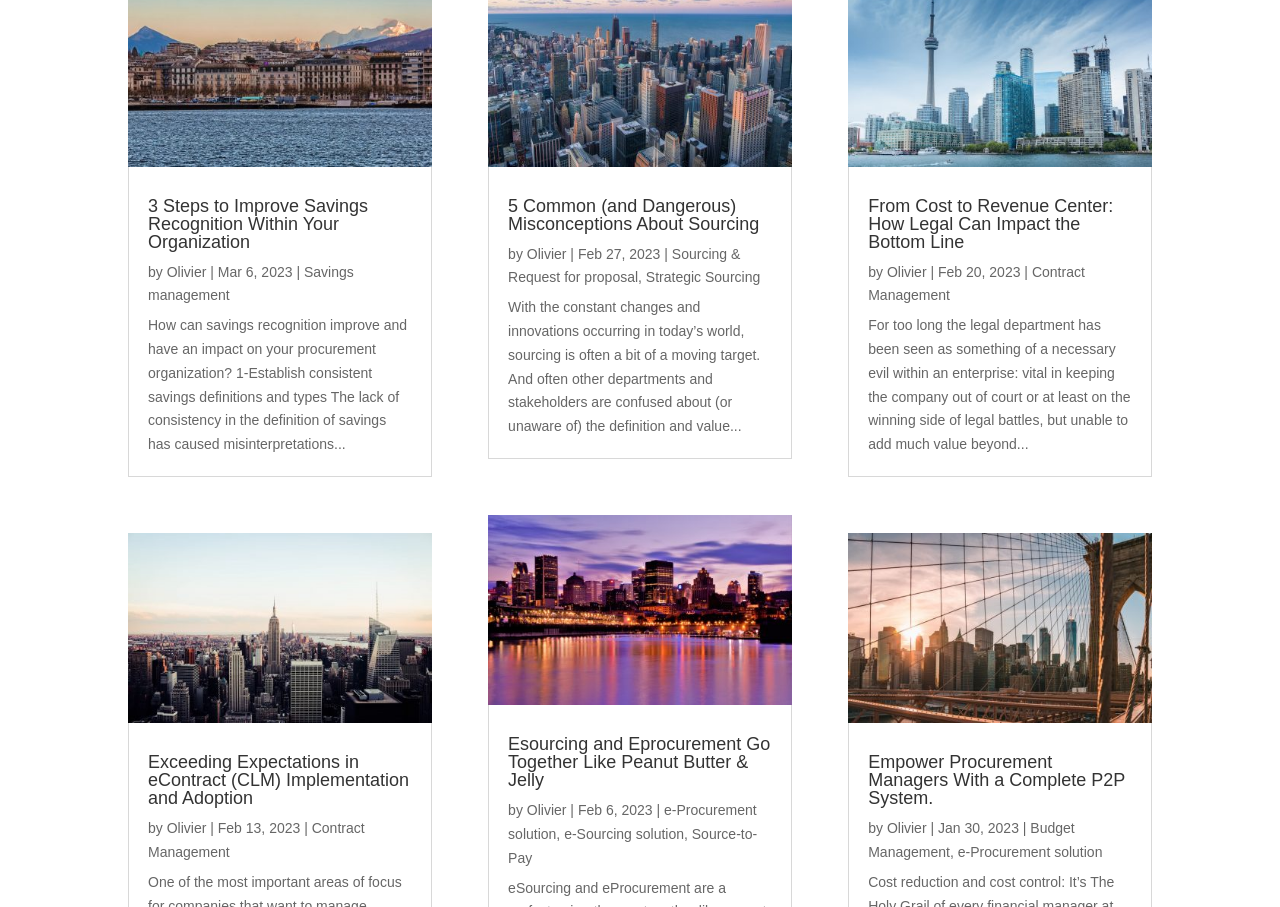Who is the author of the second article?
Please provide a comprehensive and detailed answer to the question.

The second article's heading is 'Exceeding Expectations in eContract (CLM) Implementation and Adoption', and the text 'by Olivier' is provided below the heading, indicating that Olivier is the author of the article.